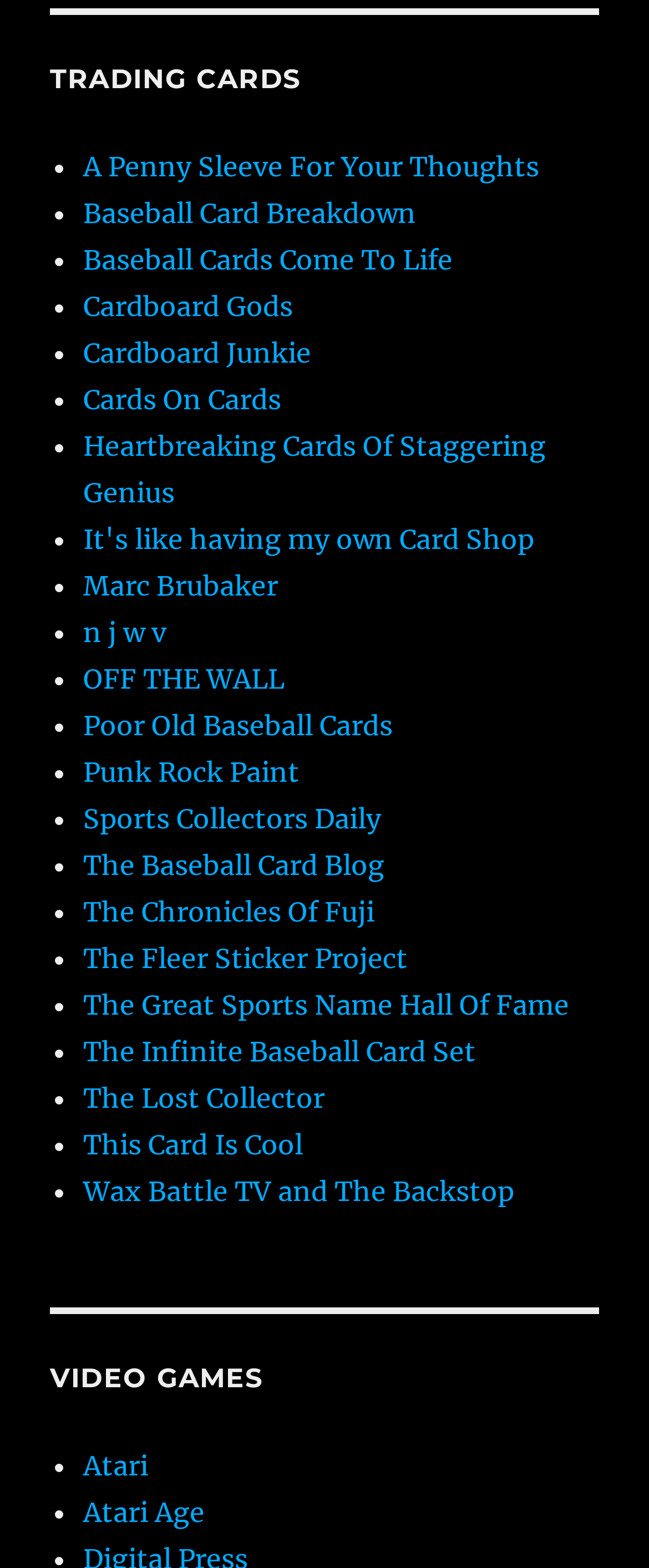Determine the bounding box coordinates of the element that should be clicked to execute the following command: "Explore 'OFF THE WALL'".

[0.128, 0.422, 0.438, 0.444]